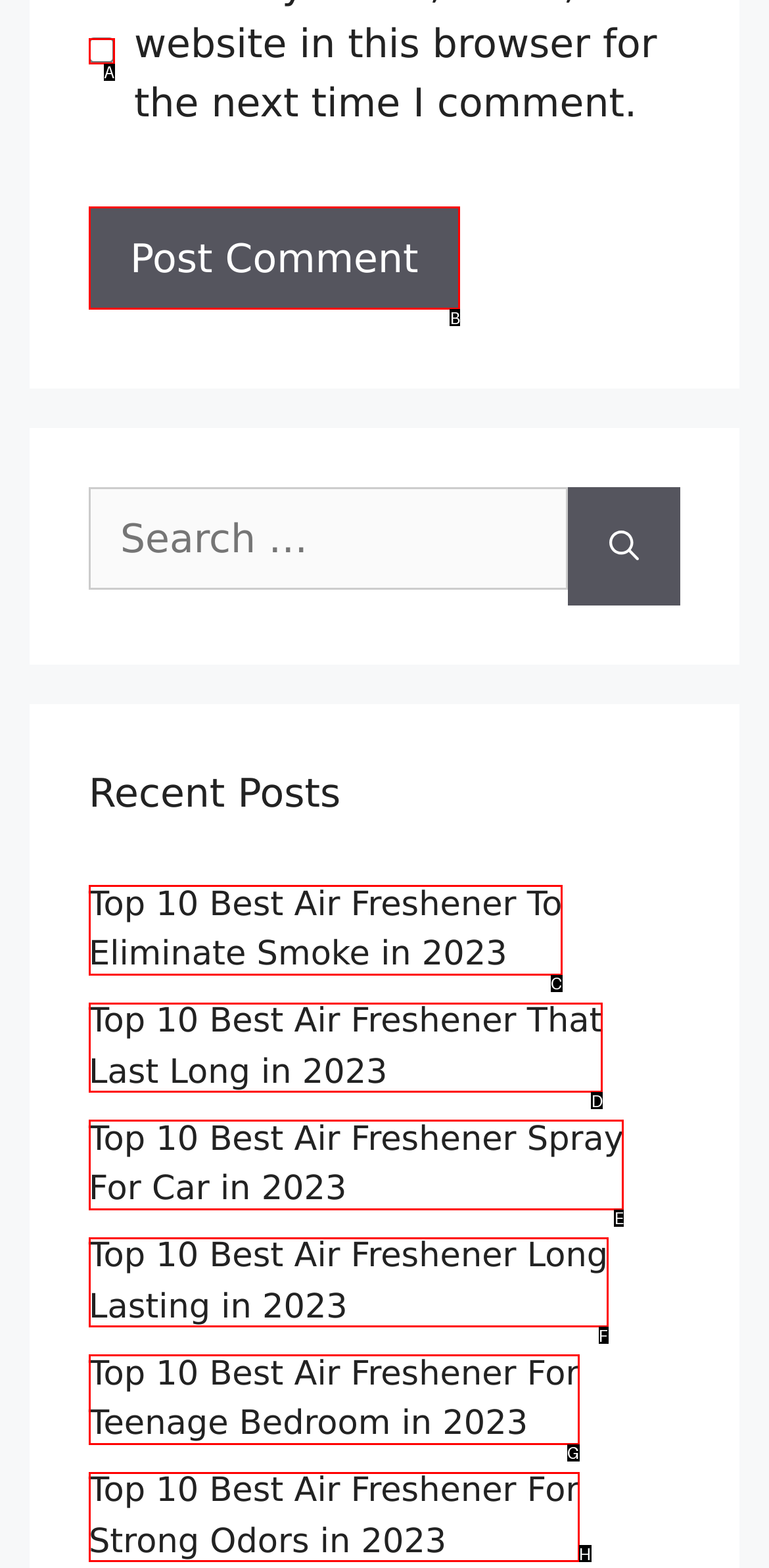Given the element description: name="submit" value="Post Comment", choose the HTML element that aligns with it. Indicate your choice with the corresponding letter.

B